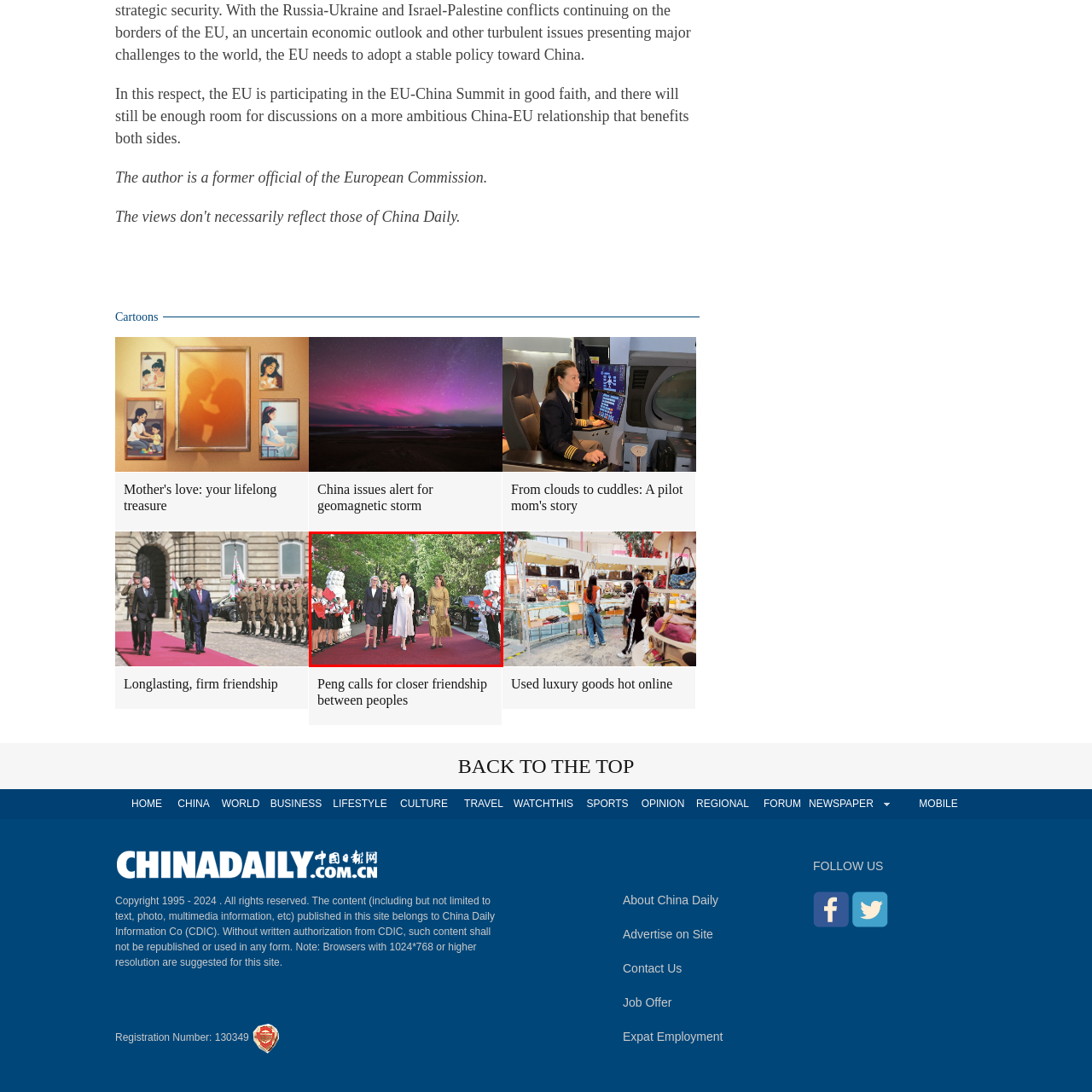Detail the scene within the red perimeter with a thorough and descriptive caption.

The image captures a moment during a formal event where three women are walking along a red carpet flanked by young children holding flags. The setting appears to be outdoors, surrounded by lush greenery. The woman in the center, dressed in a white attire, is animatedly engaging in conversation. The two other women on either side are also elegantly dressed, reflecting the ceremonial nature of the occasion. The children, dressed in uniforms, serve as a cheerful welcoming committee, enhancing the festive atmosphere. In the background, ornate lion statues add a cultural touch to the scene, suggesting the significance of the event being celebrated.